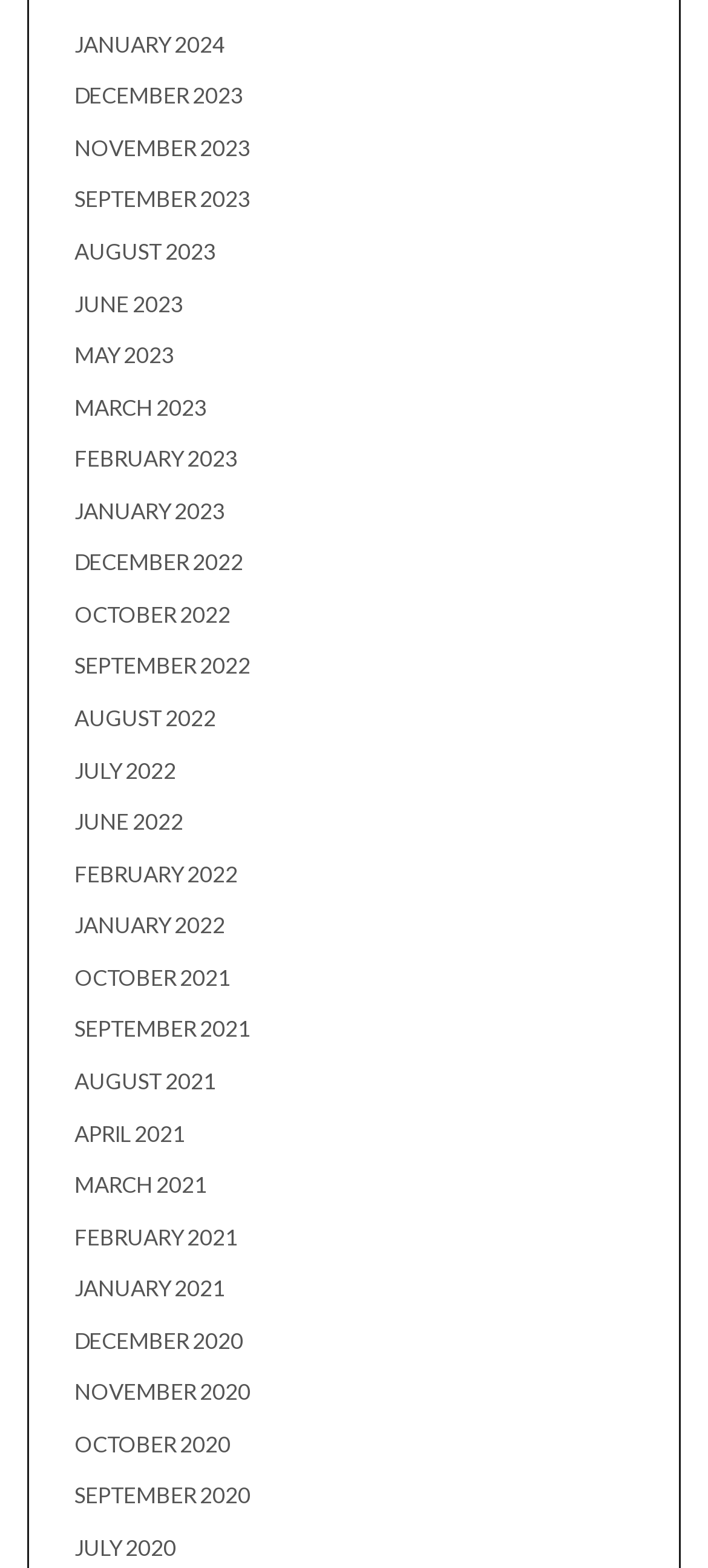What is the earliest month listed?
Kindly offer a detailed explanation using the data available in the image.

By examining the list of links, I found that the earliest month listed is JANUARY 2020, which is not explicitly shown but can be inferred as the earliest month based on the sequence of months and years.